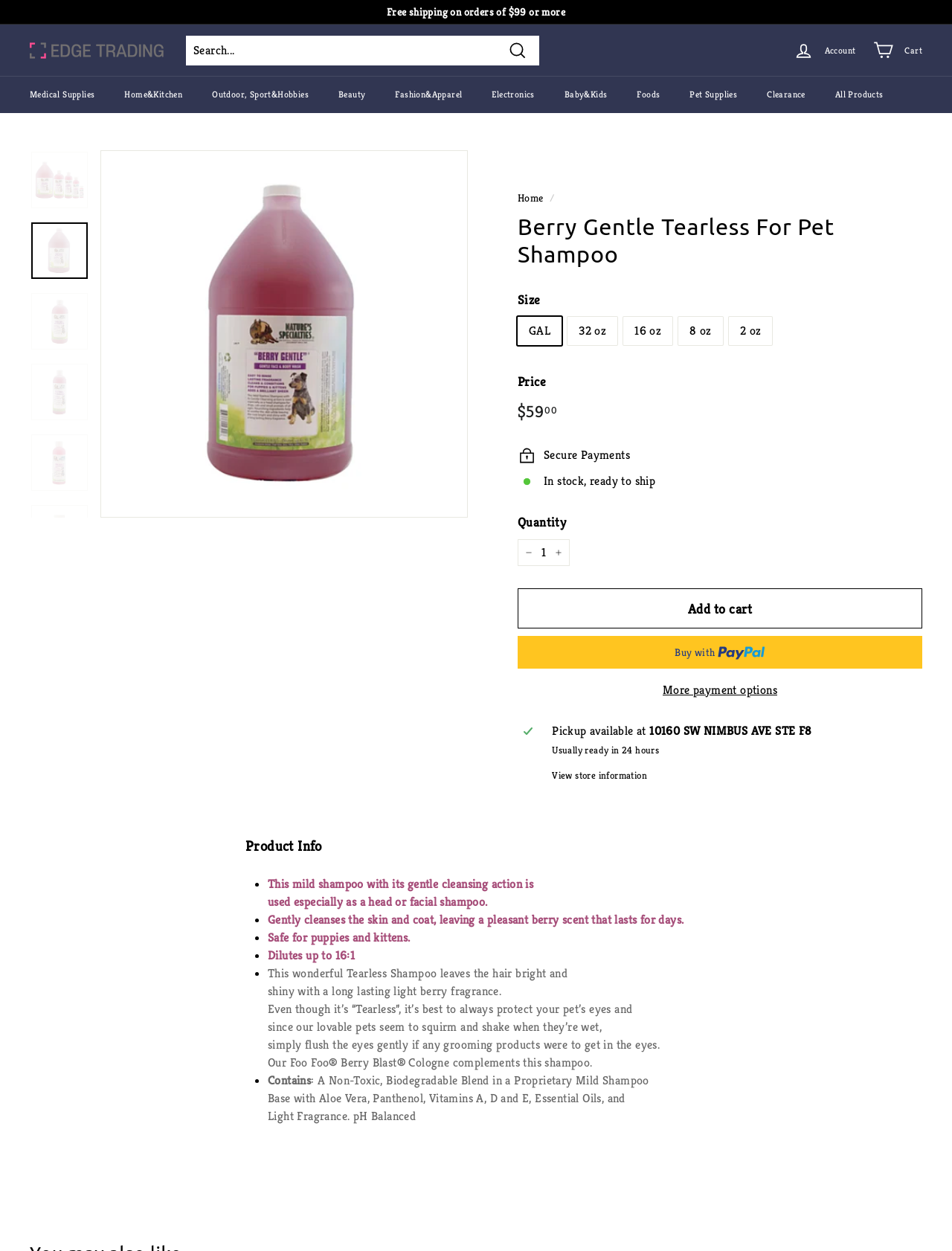Determine the bounding box coordinates for the region that must be clicked to execute the following instruction: "Search for products".

[0.195, 0.028, 0.566, 0.052]